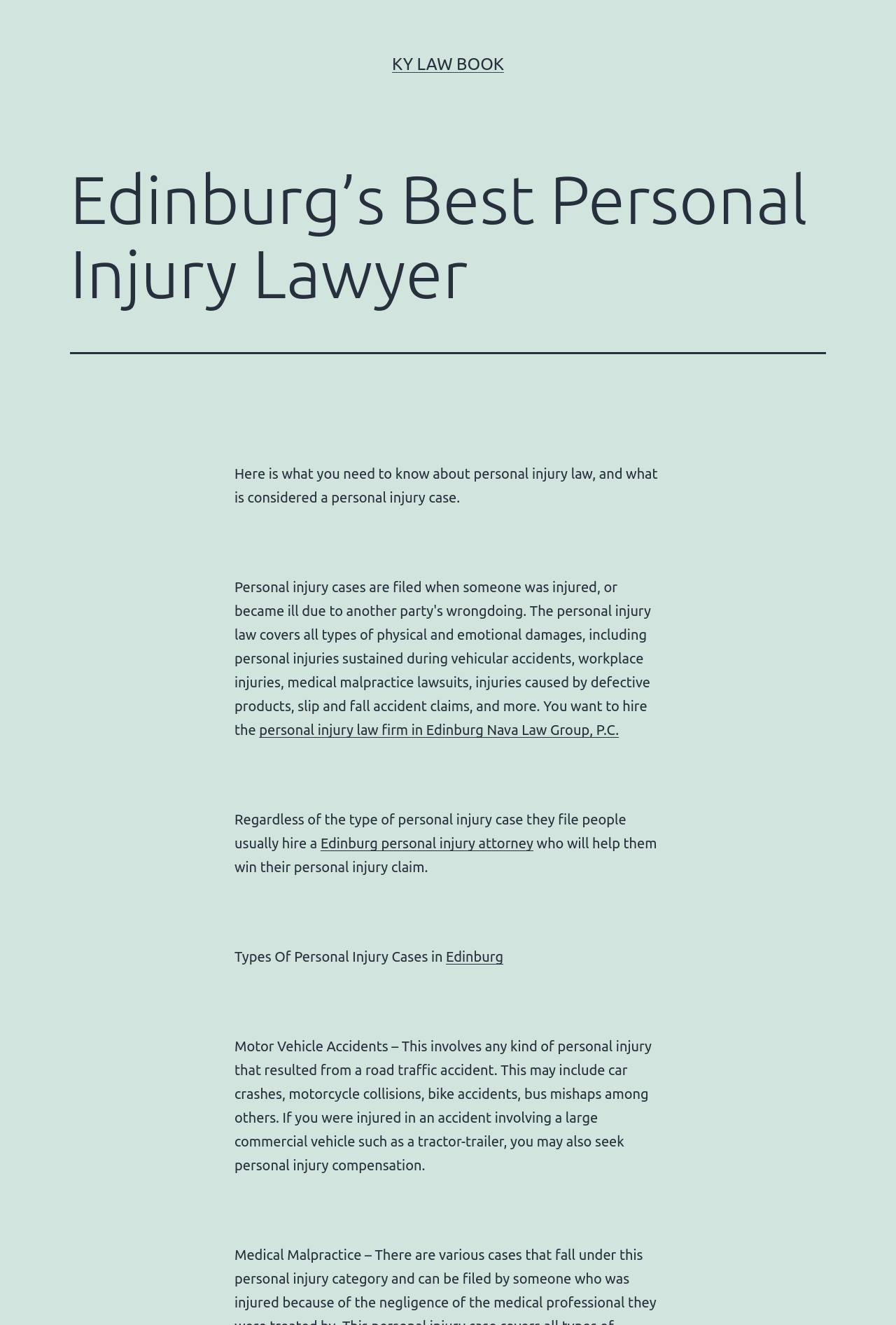What type of personal injury case involves a bike accident?
Using the image as a reference, give a one-word or short phrase answer.

Motor Vehicle Accidents